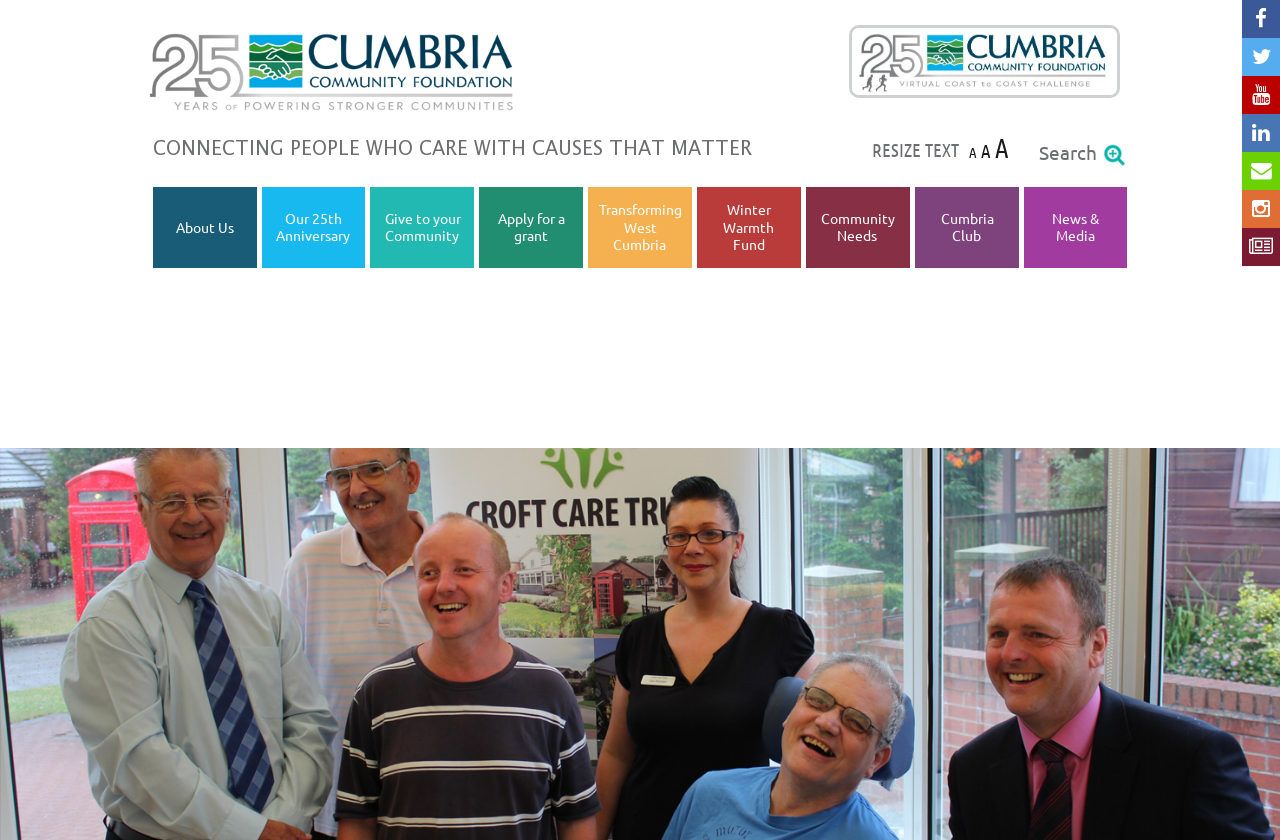What is the 'Checkout' button for?
Offer a detailed and exhaustive answer to the question.

The 'Checkout' button is located at the top-right corner of the webpage, and it is accompanied by an image with the same name. This suggests that the button is intended to allow users to complete a transaction or checkout process, possibly related to donations or grants.